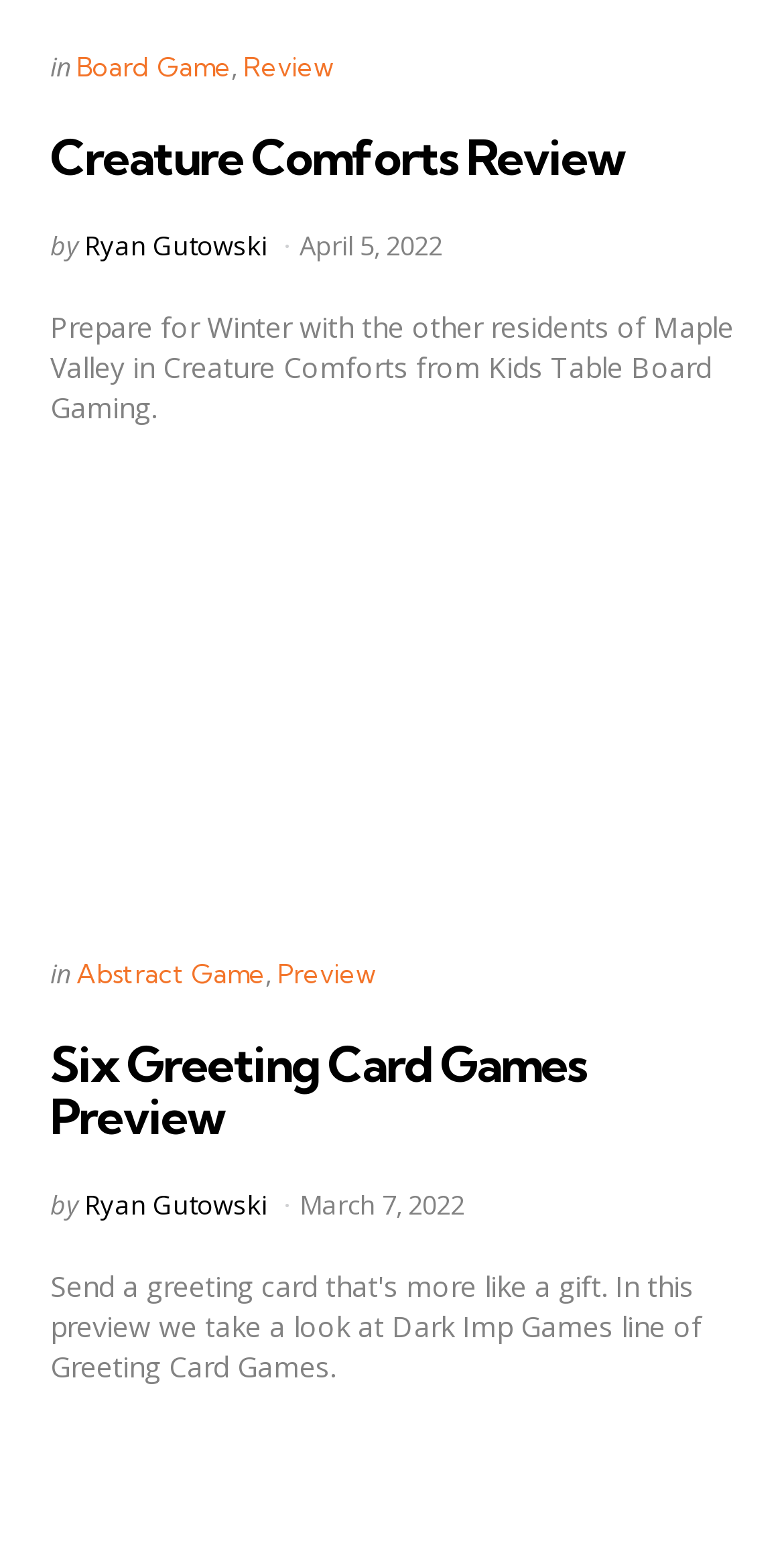Locate the bounding box coordinates of the element to click to perform the following action: 'Read the 'Creature Comforts Review' article'. The coordinates should be given as four float values between 0 and 1, in the form of [left, top, right, bottom].

[0.064, 0.084, 0.936, 0.119]